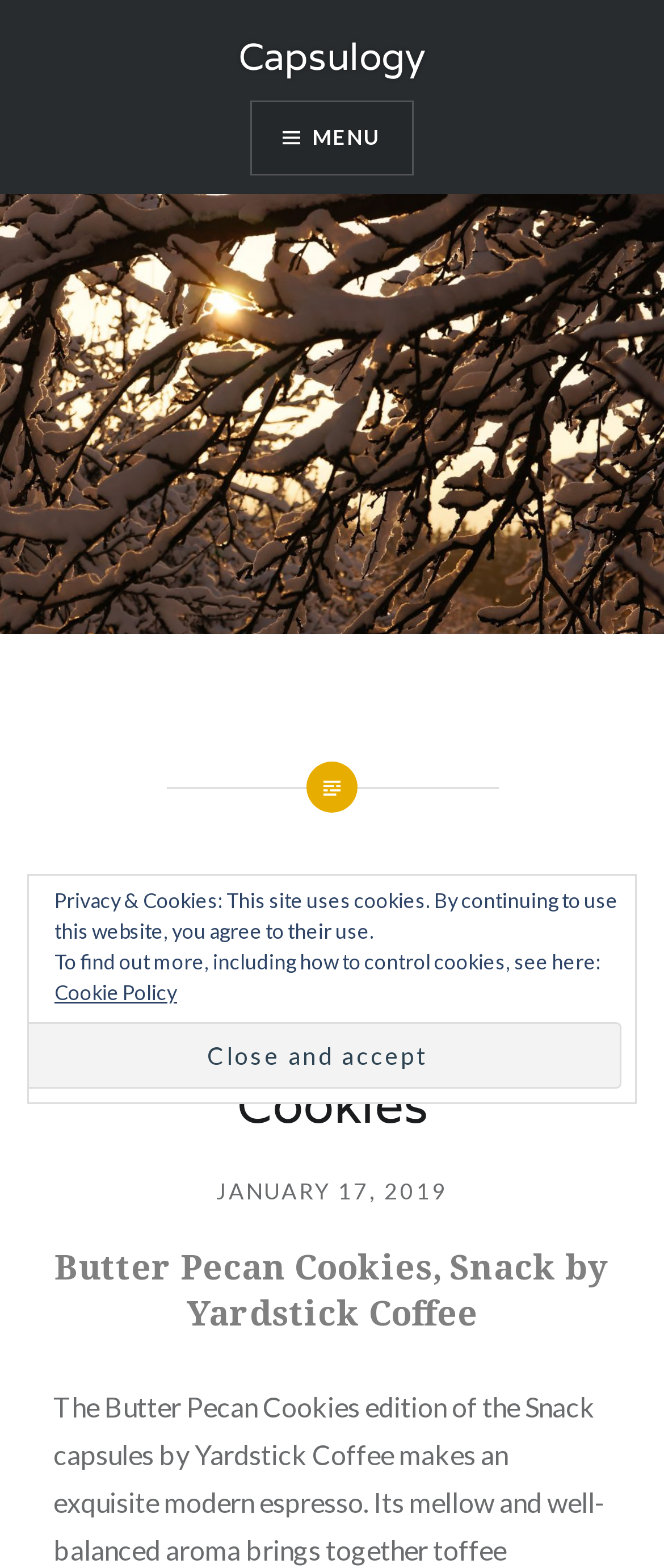Elaborate on the webpage's design and content in a detailed caption.

The webpage is about Snack by Yardstick Coffee, specifically the Butter Pecan Cookies edition. At the top, there is a heading "Capsulogy" with a link to it. Next to it, there is a menu button with an icon. 

Below the top section, there is a header area with a link to "SNACK BY YARDSTICK COFFEE" and a heading that reads "Snack by Yardstick Coffee – Butter Pecan Cookies". Underneath, there is a section with text "Posted by", a link to "CAPSULOGY", the word "on", and a link to a date "JANUARY 17, 2019". 

Further down, there is another heading "Butter Pecan Cookies, Snack by Yardstick Coffee". 

On the bottom section of the page, there is a notice about privacy and cookies, which includes a button to "Close and accept" and links to learn more about cookies and the Cookie Policy.